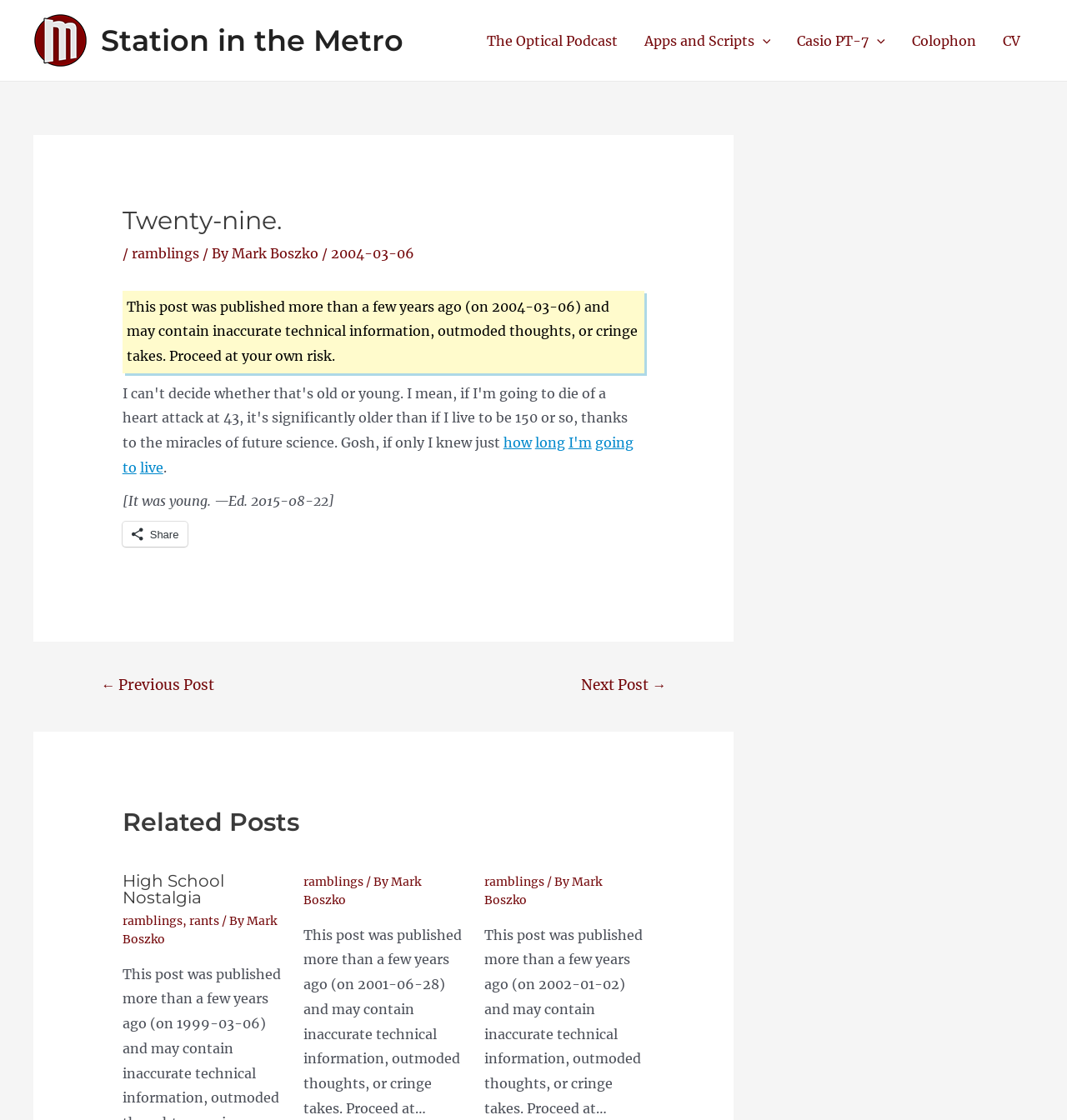Using the given description, provide the bounding box coordinates formatted as (top-left x, top-left y, bottom-right x, bottom-right y), with all values being floating point numbers between 0 and 1. Description: parent_node: Casio PT-7 aria-label="Menu Toggle"

[0.814, 0.01, 0.83, 0.062]